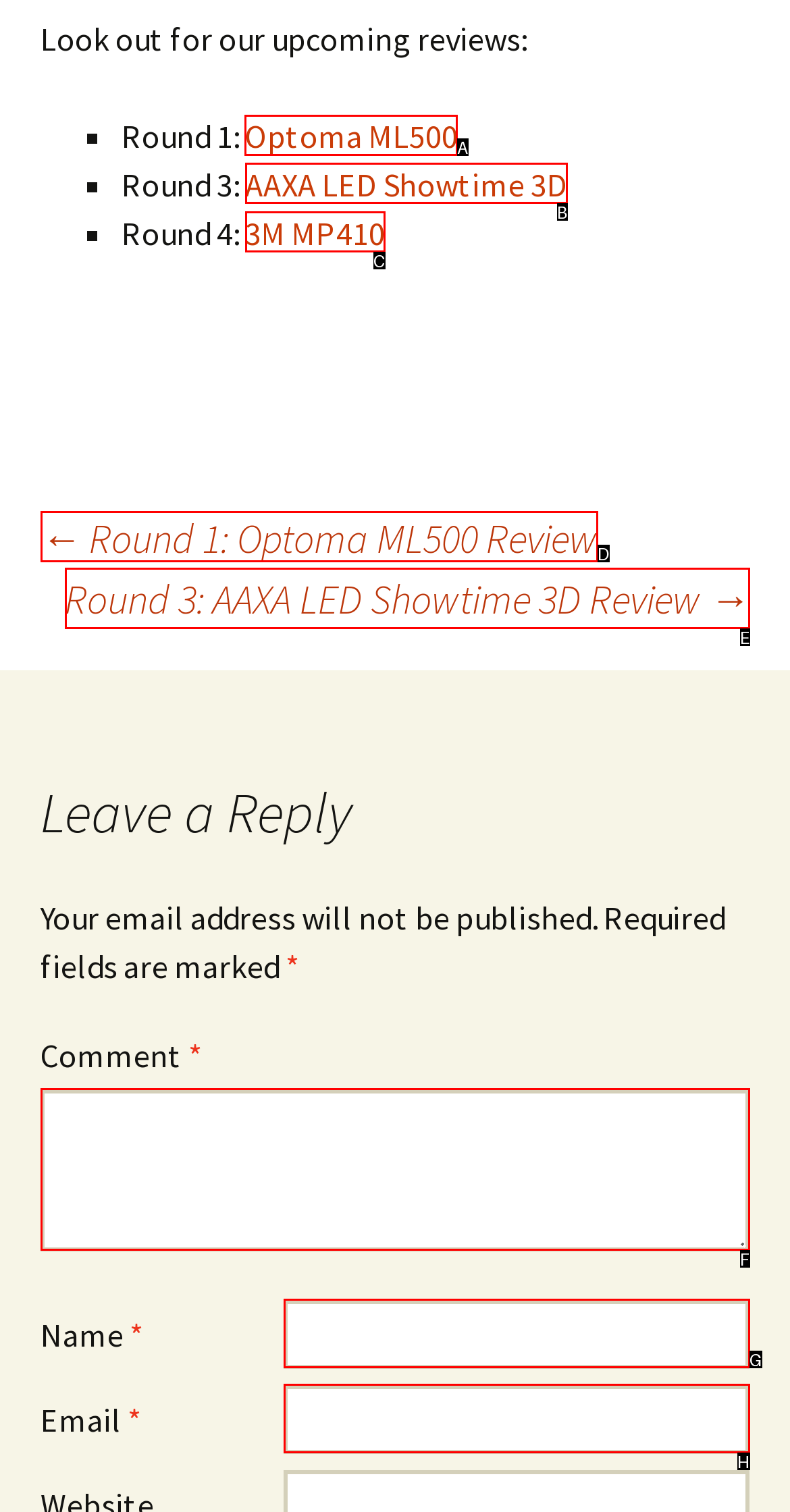Identify the letter of the UI element I need to click to carry out the following instruction: Click on the link to Optoma ML500 review

A